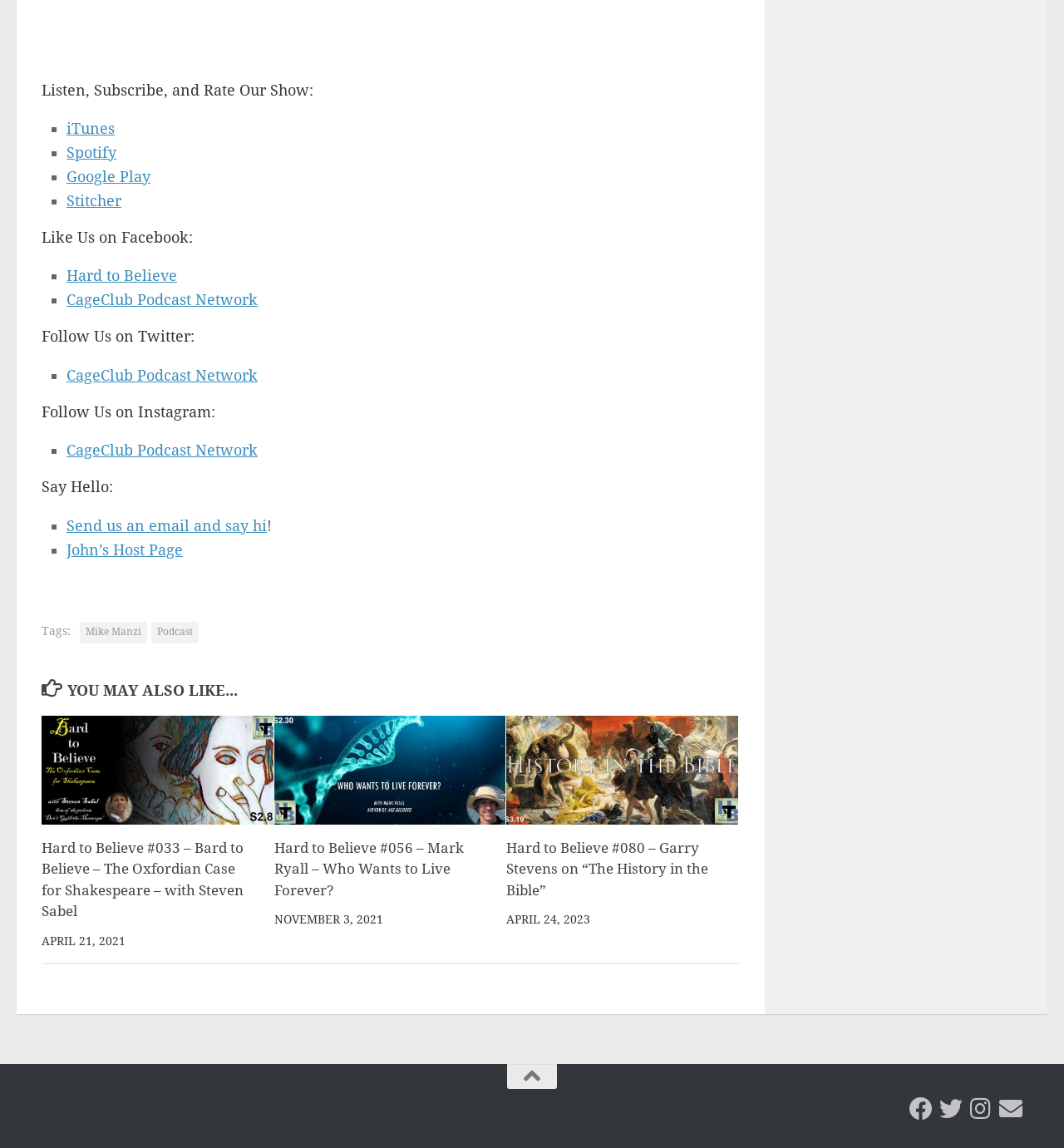Pinpoint the bounding box coordinates of the element to be clicked to execute the instruction: "Follow Us on Facebook".

[0.039, 0.199, 0.181, 0.214]